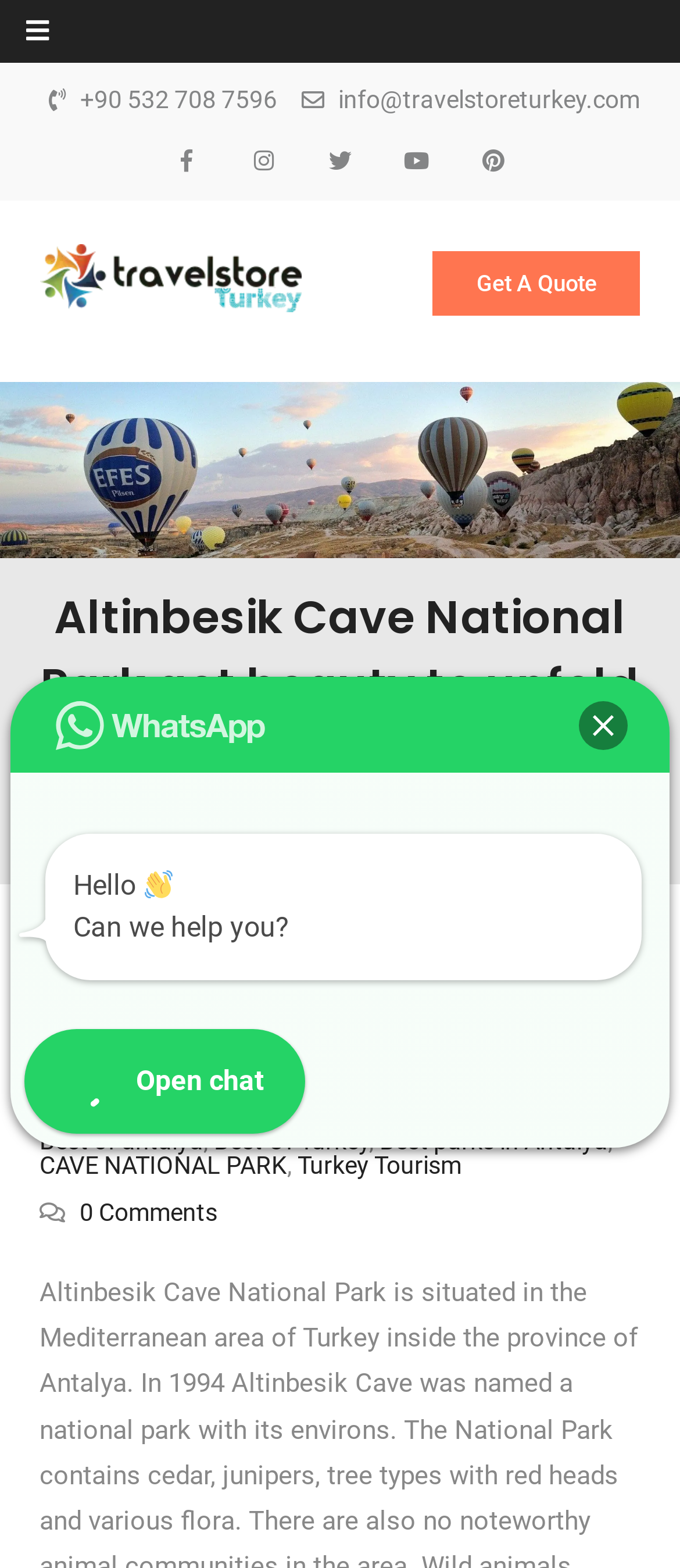Using the webpage screenshot, find the UI element described by Antaya Turkey. Provide the bounding box coordinates in the format (top-left x, top-left y, bottom-right x, bottom-right y), ensuring all values are floating point numbers between 0 and 1.

[0.117, 0.677, 0.343, 0.694]